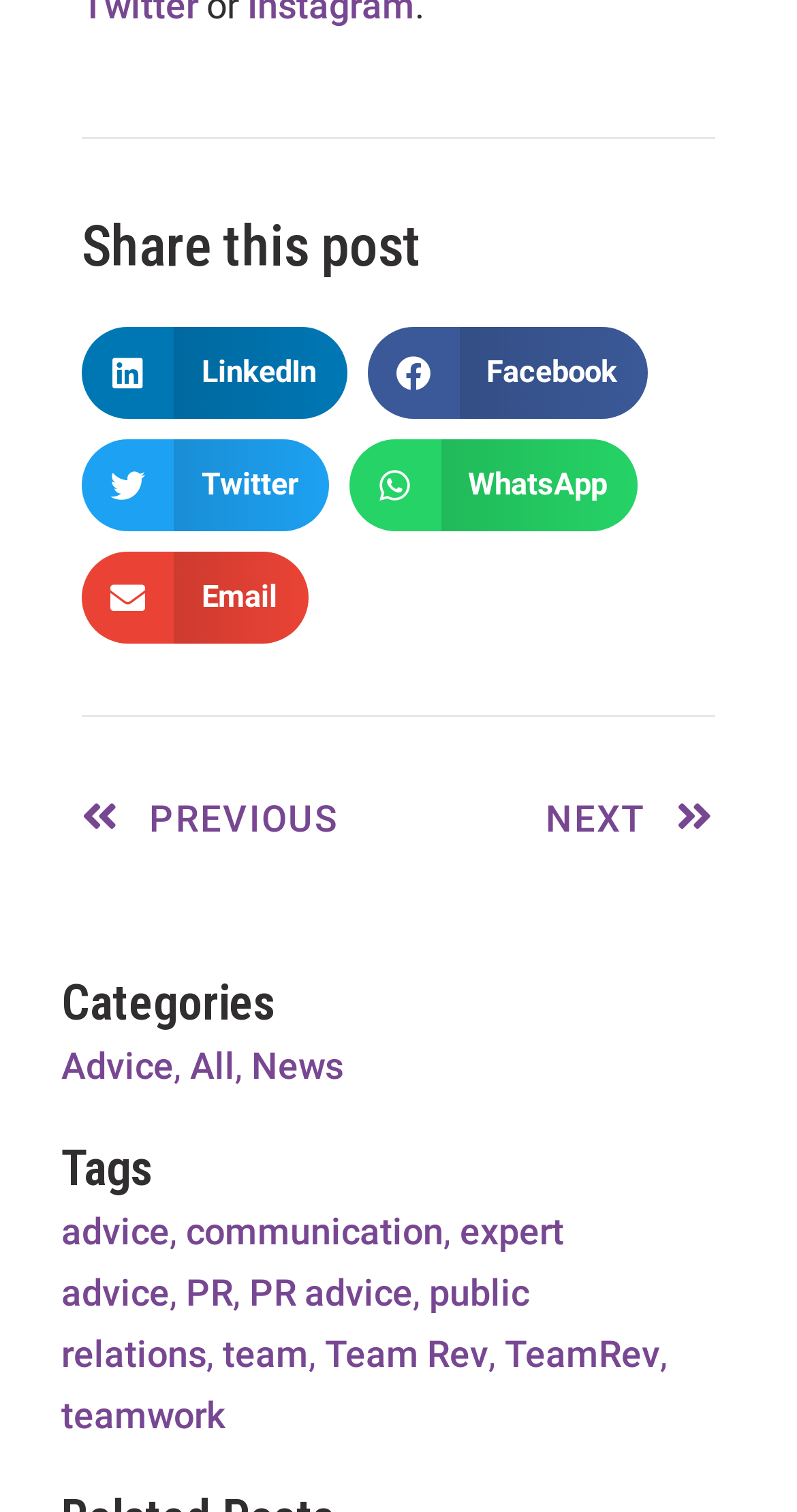Pinpoint the bounding box coordinates of the element that must be clicked to accomplish the following instruction: "Click on the 'Advice' category". The coordinates should be in the format of four float numbers between 0 and 1, i.e., [left, top, right, bottom].

[0.077, 0.69, 0.218, 0.719]